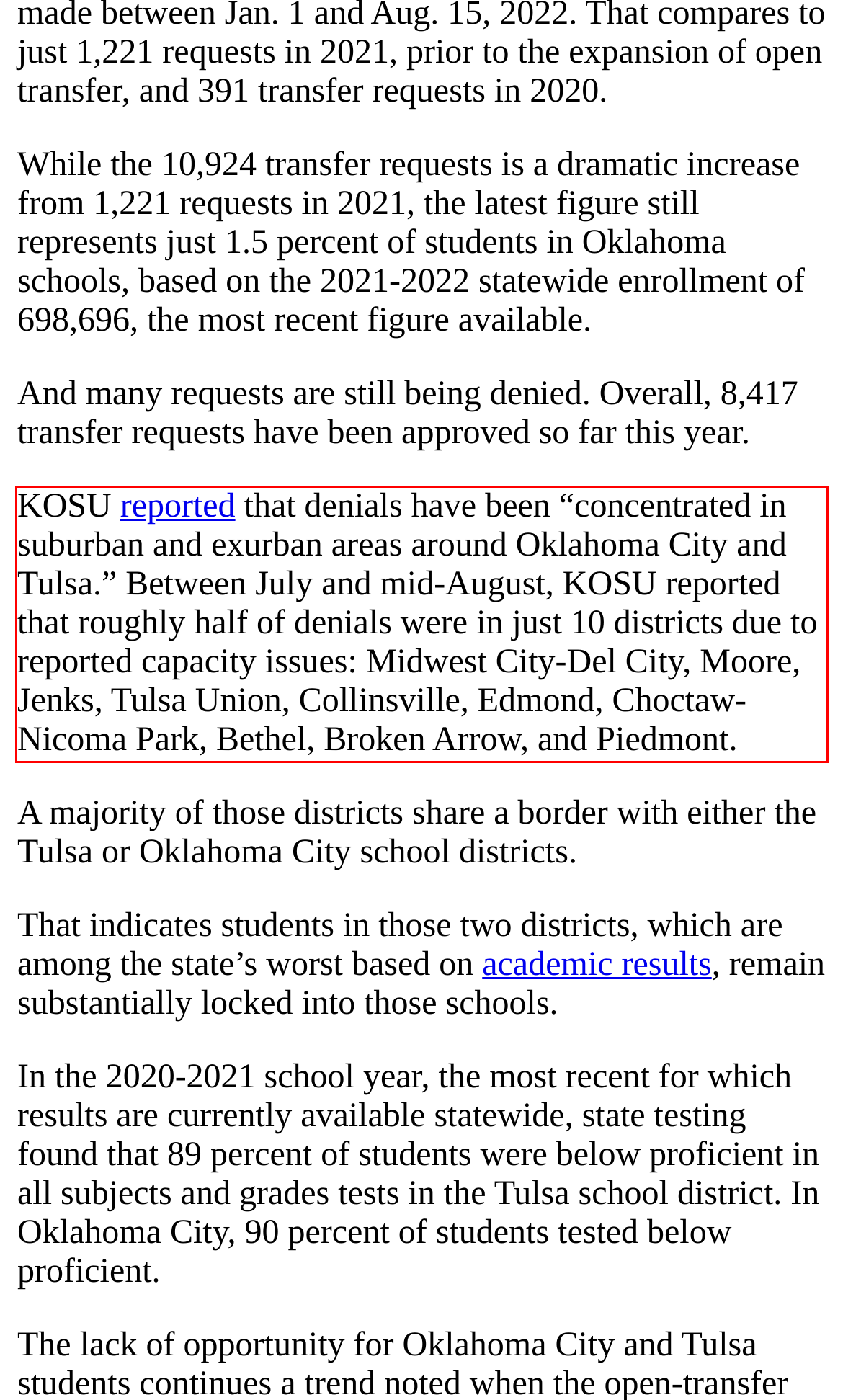You are given a screenshot with a red rectangle. Identify and extract the text within this red bounding box using OCR.

KOSU reported that denials have been “concentrated in suburban and exurban areas around Oklahoma City and Tulsa.” Between July and mid-August, KOSU reported that roughly half of denials were in just 10 districts due to reported capacity issues: Midwest City-Del City, Moore, Jenks, Tulsa Union, Collinsville, Edmond, Choctaw-Nicoma Park, Bethel, Broken Arrow, and Piedmont.